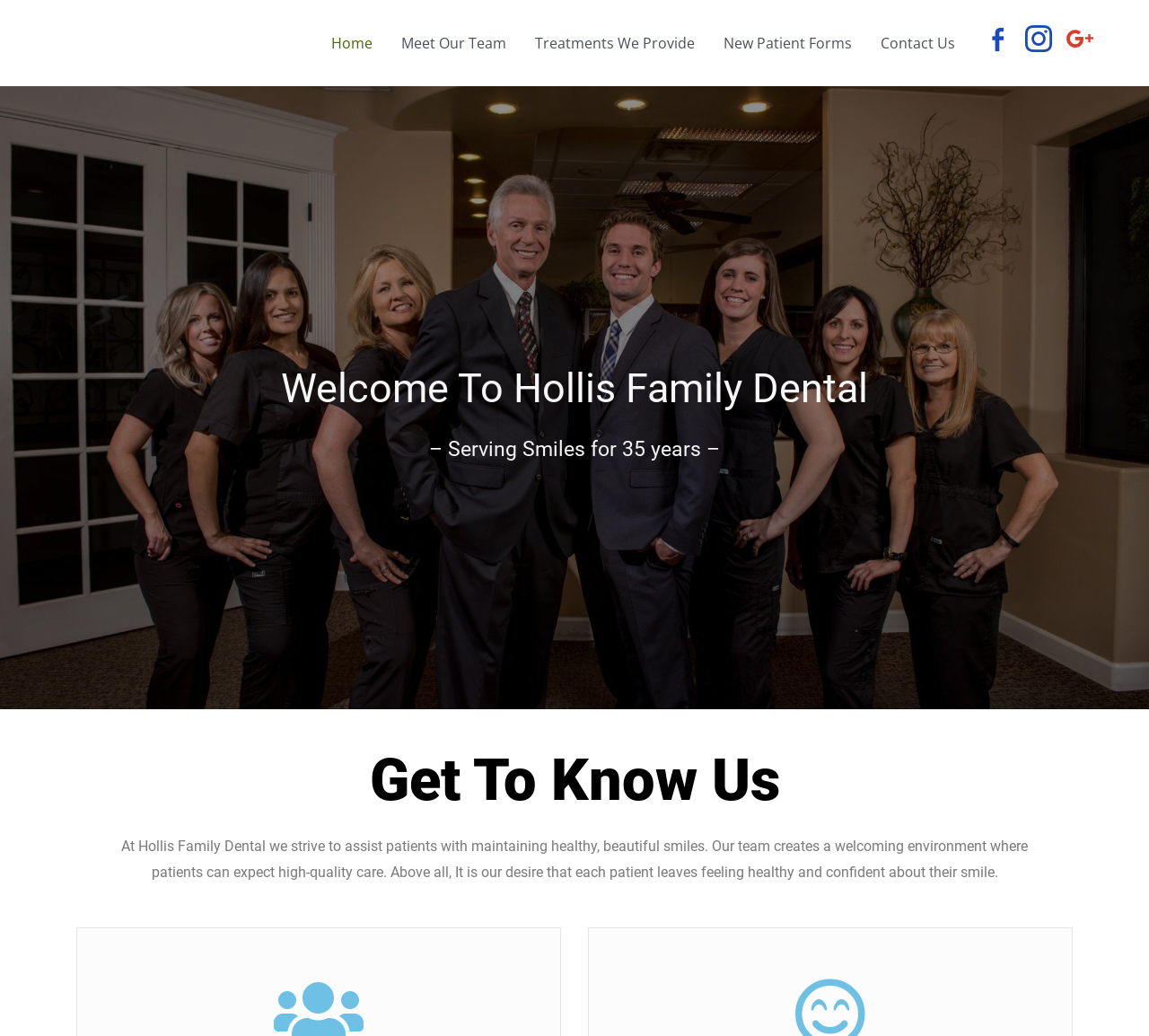Locate the bounding box coordinates of the segment that needs to be clicked to meet this instruction: "Click on the Meet Our Team link".

[0.337, 0.014, 0.453, 0.069]